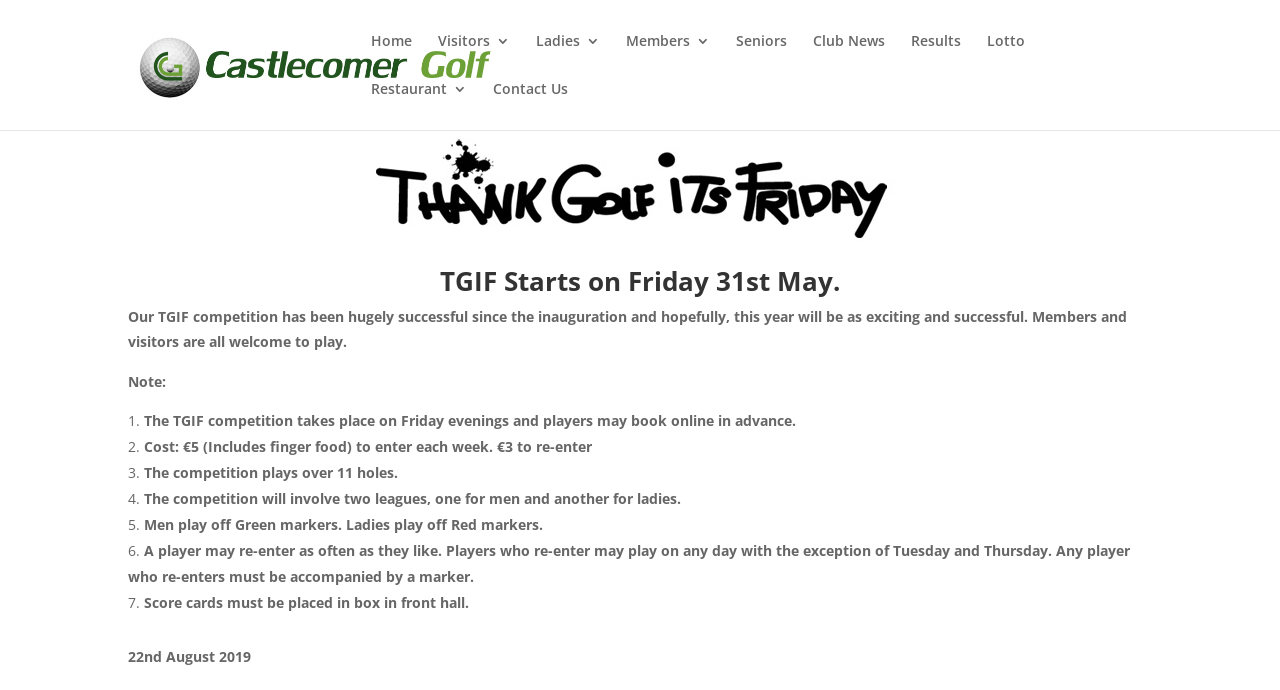Pinpoint the bounding box coordinates of the element to be clicked to execute the instruction: "Click the Castlecomer Golf image".

[0.103, 0.047, 0.368, 0.141]